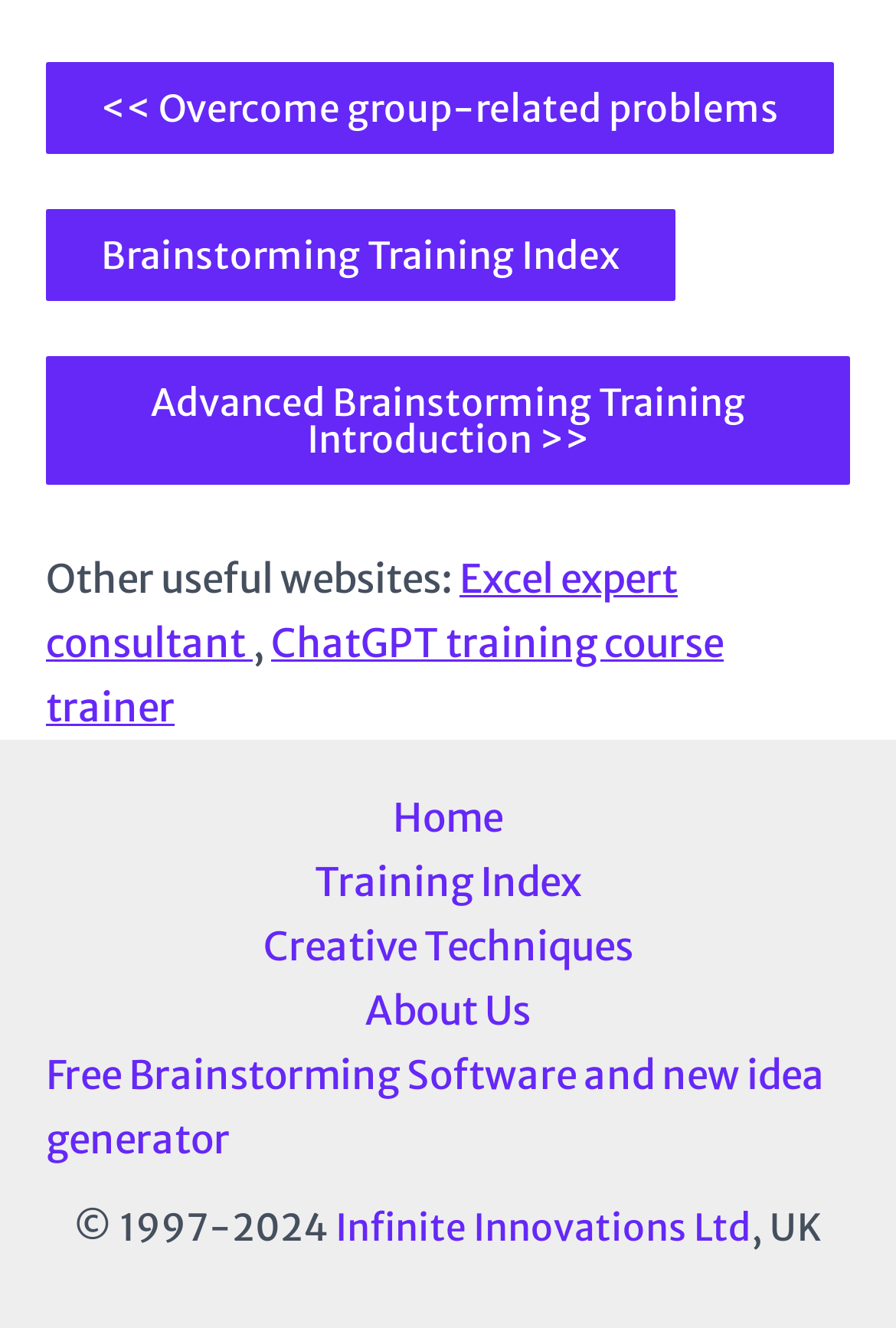Can you specify the bounding box coordinates of the area that needs to be clicked to fulfill the following instruction: "Navigate to 'Home'"?

[0.387, 0.592, 0.613, 0.64]